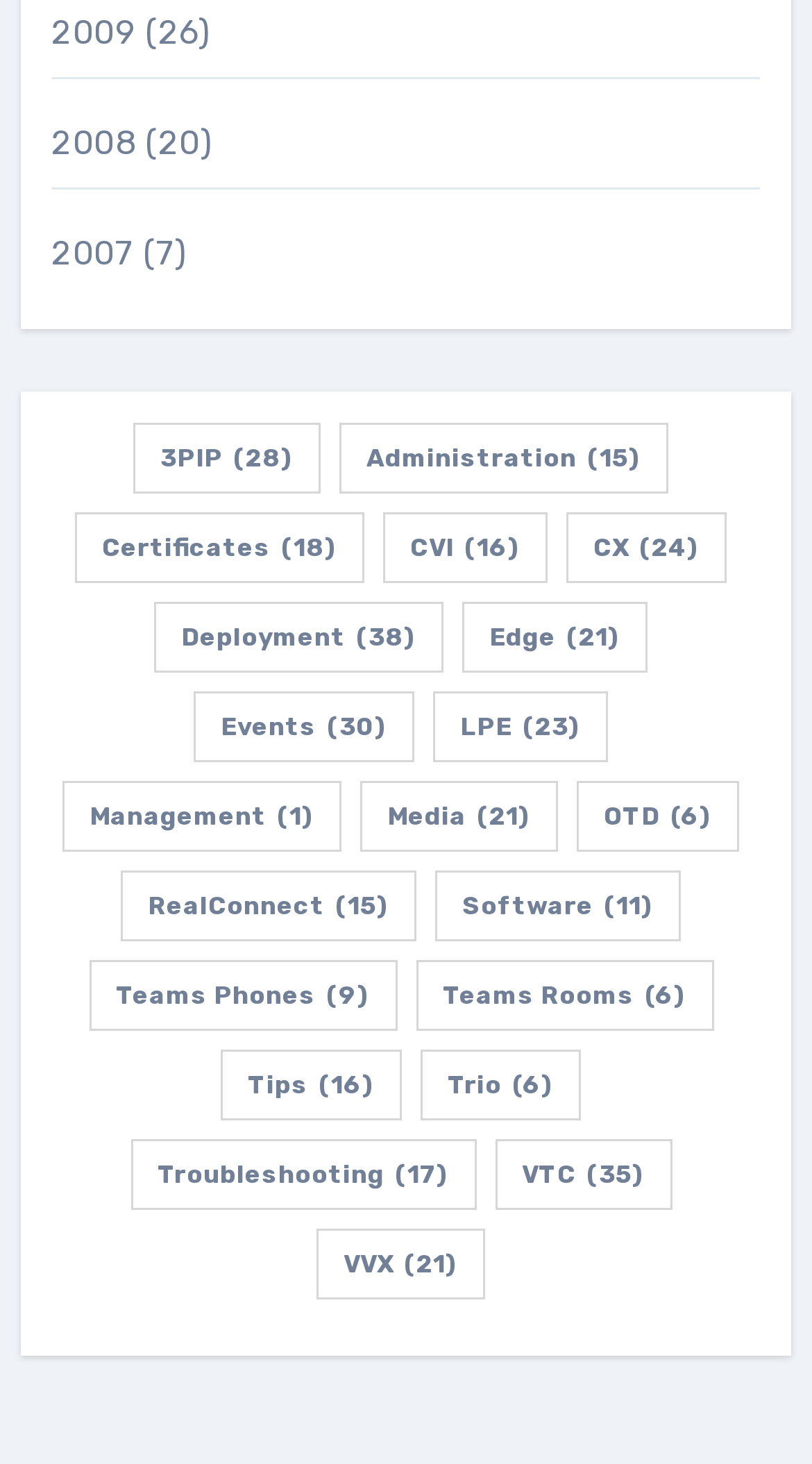How many items are in the 'Deployment' category?
Please provide a comprehensive answer based on the information in the image.

I found the link 'Deployment' and its corresponding StaticText '(38)' which indicates that there are 38 items in this category.